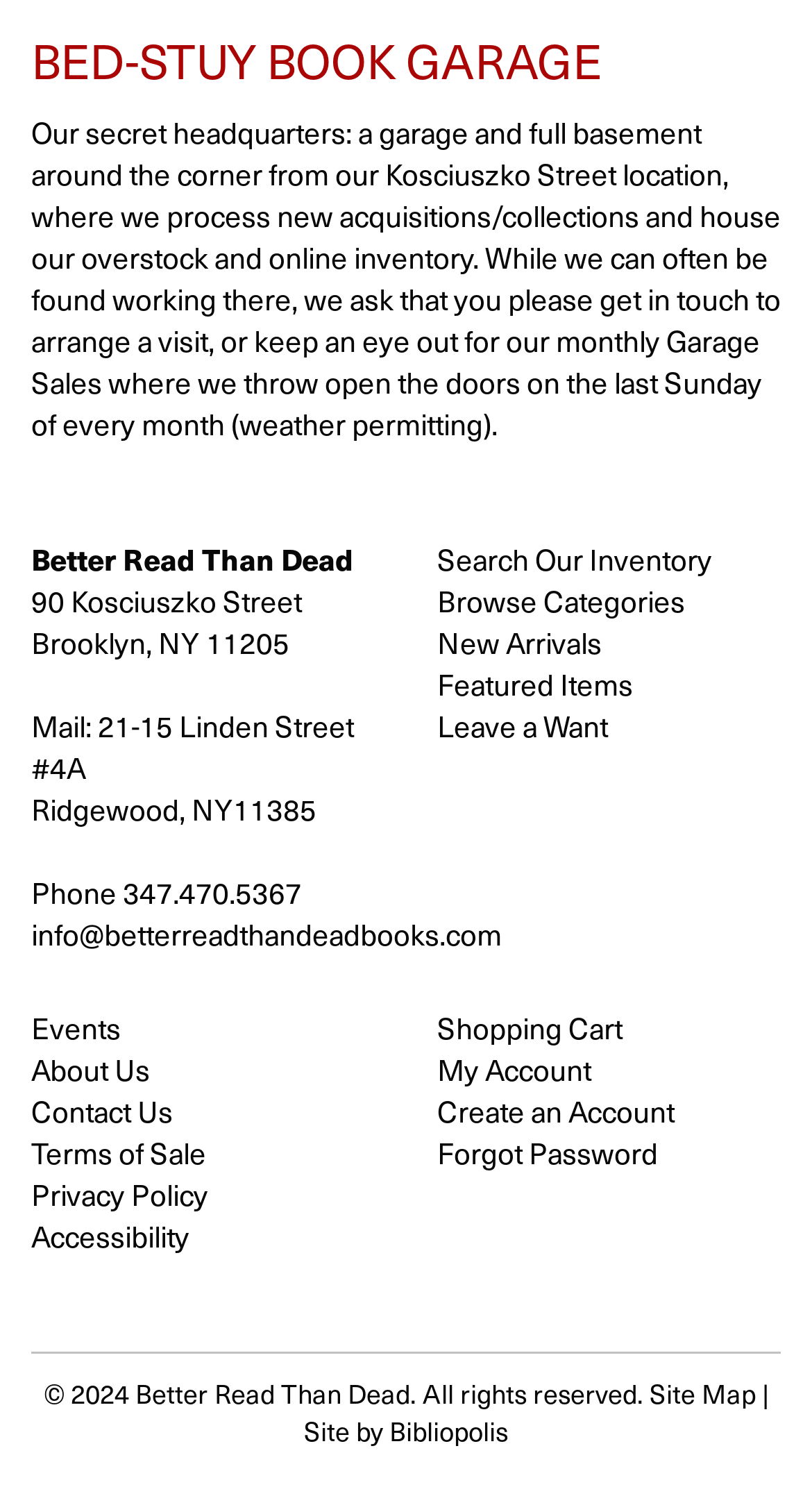Show the bounding box coordinates of the element that should be clicked to complete the task: "Search Our Inventory".

[0.538, 0.355, 0.877, 0.384]